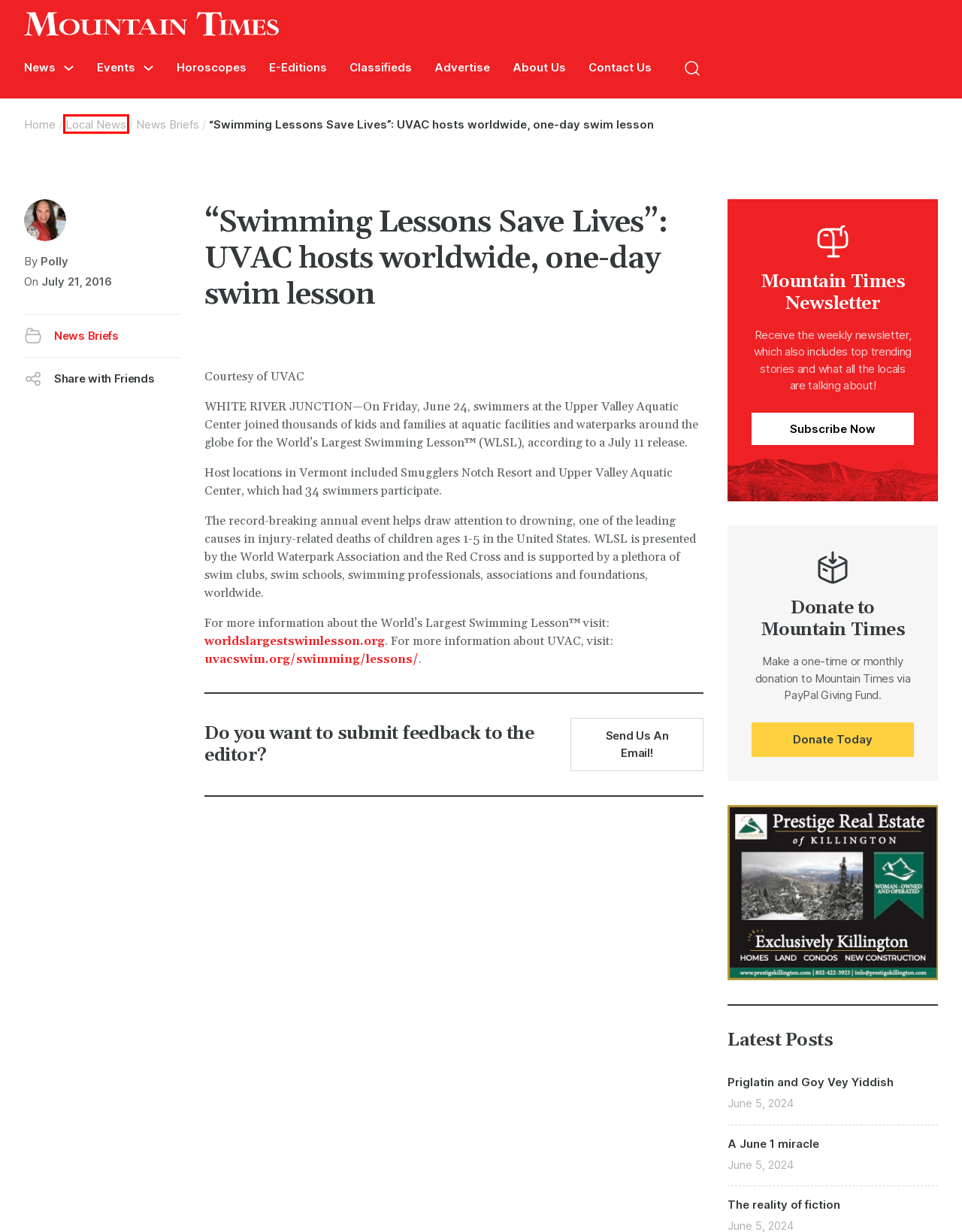You are given a screenshot depicting a webpage with a red bounding box around a UI element. Select the description that best corresponds to the new webpage after clicking the selected element. Here are the choices:
A. Classifieds - Mountain Times
B. Polly - Mountain Times
C. Newsletter - Mountain Times
D. Local news - Mountain Times
E. The Mountain Times | Your Guide to Vermont News, Events, and Culture
F. A June 1 miracle - Mountain Times
G. Priglatin and Goy Vey Yiddish - Mountain Times
H. Local News - Mountain Times

H